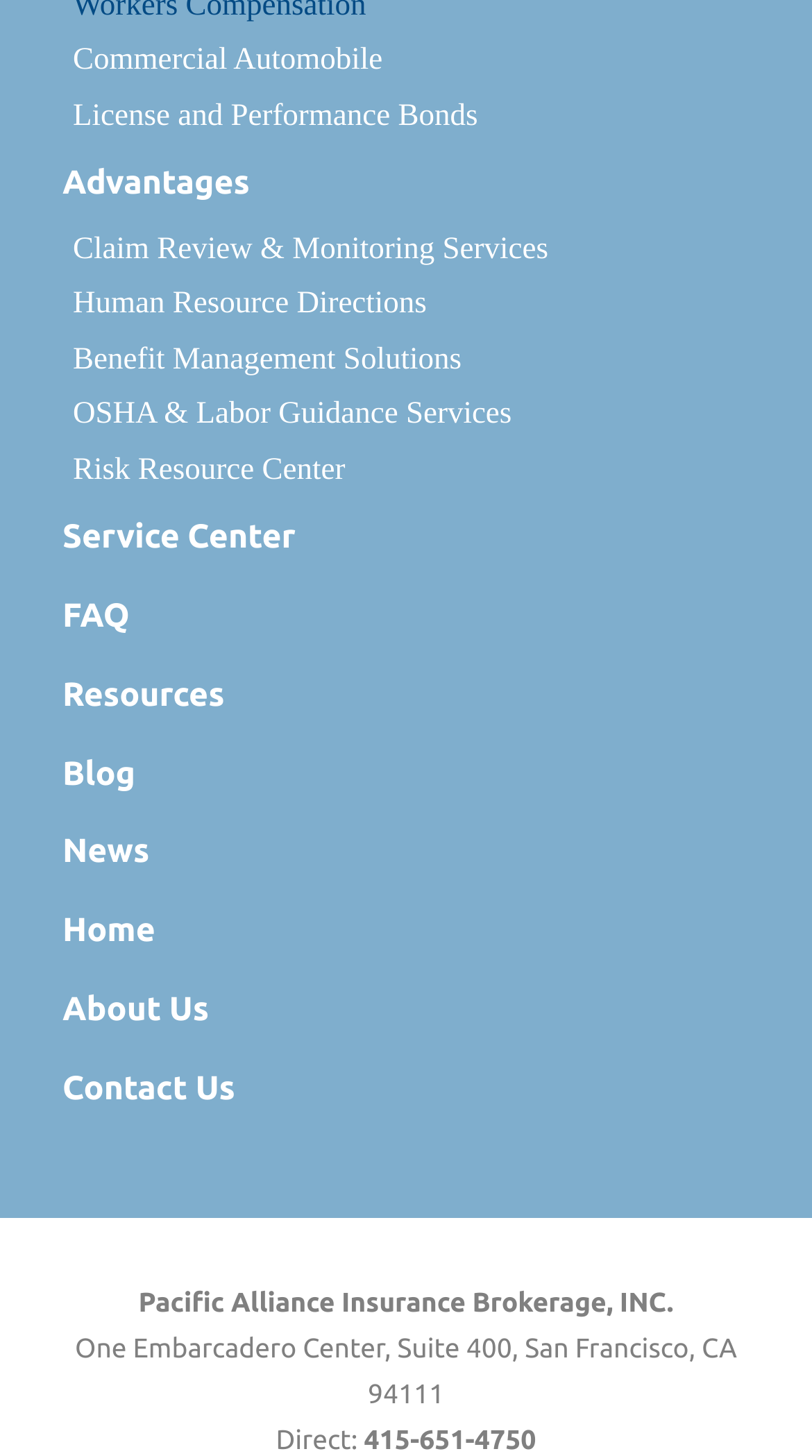What is the address of the company?
Using the visual information, respond with a single word or phrase.

One Embarcadero Center, Suite 400, San Francisco, CA 94111